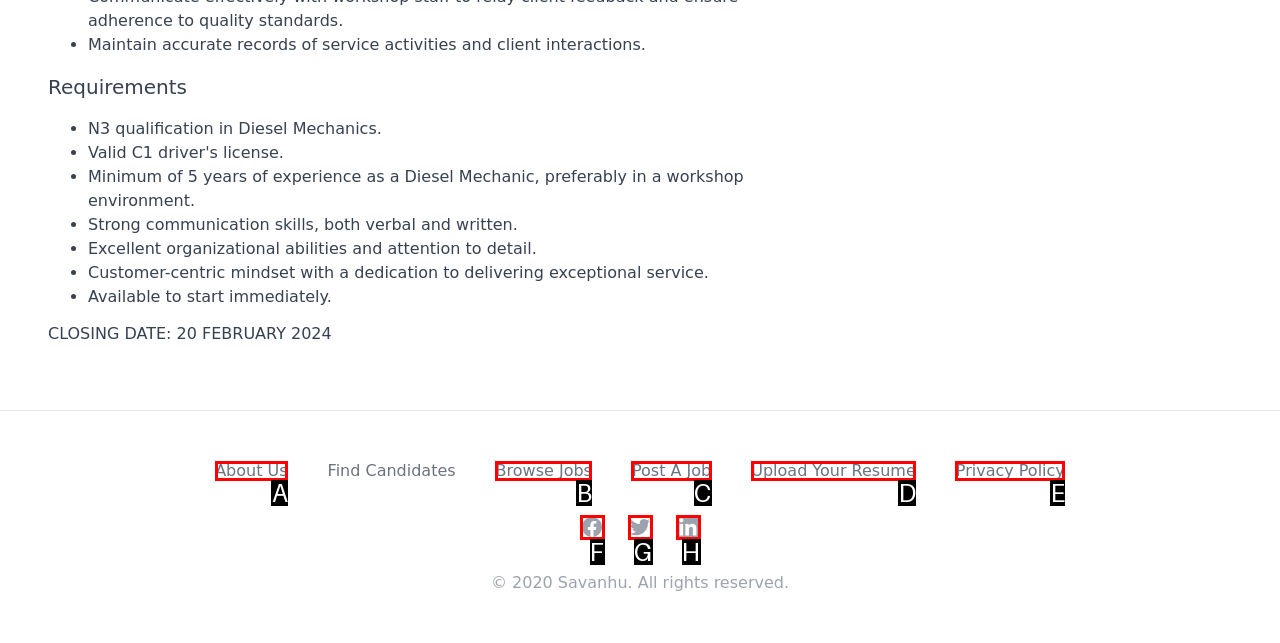Tell me which one HTML element best matches the description: Linkedin
Answer with the option's letter from the given choices directly.

H